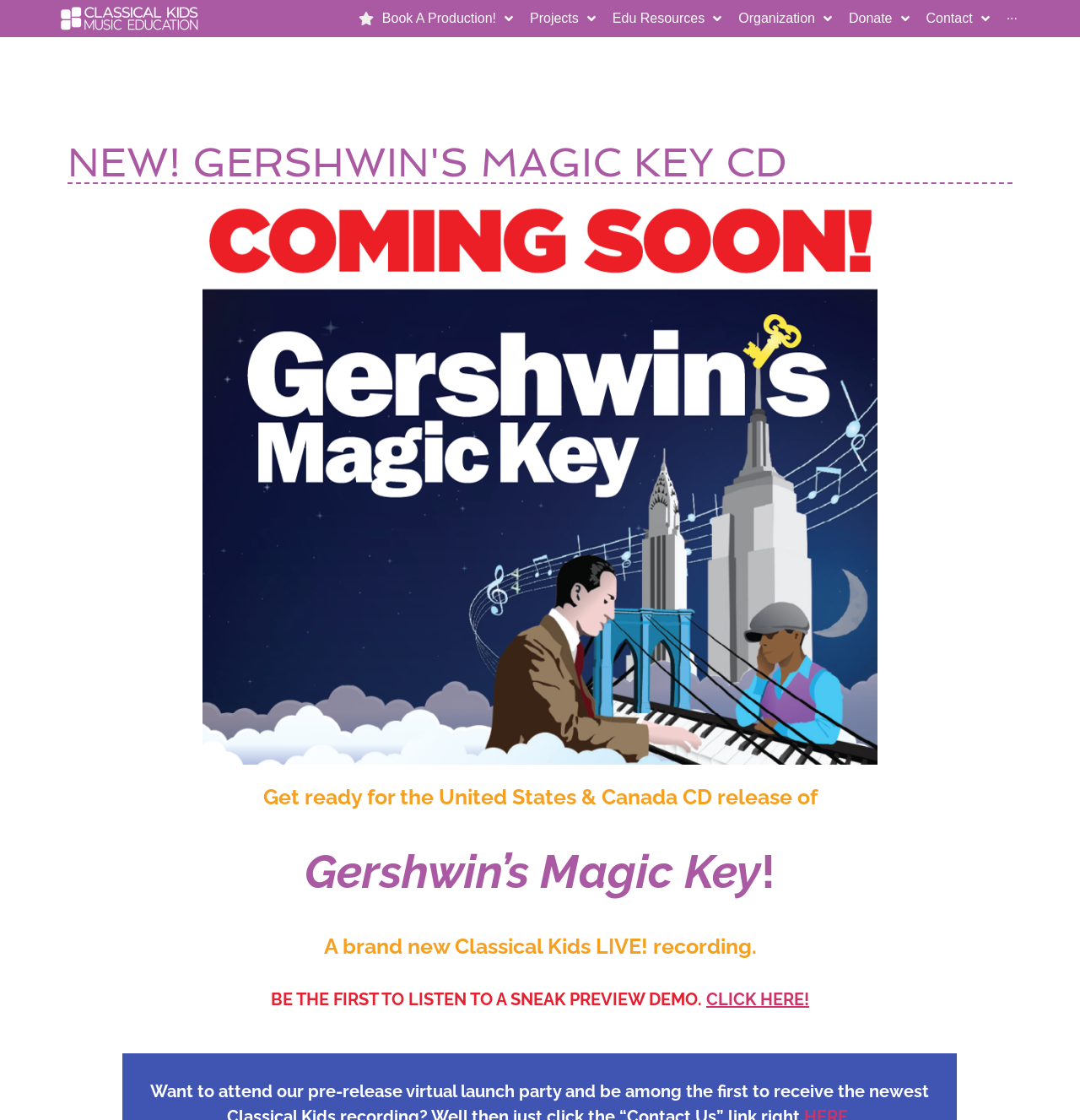Locate the bounding box coordinates of the clickable area to execute the instruction: "Click the Donate NOW button". Provide the coordinates as four float numbers between 0 and 1, represented as [left, top, right, bottom].

[0.583, 0.041, 0.69, 0.074]